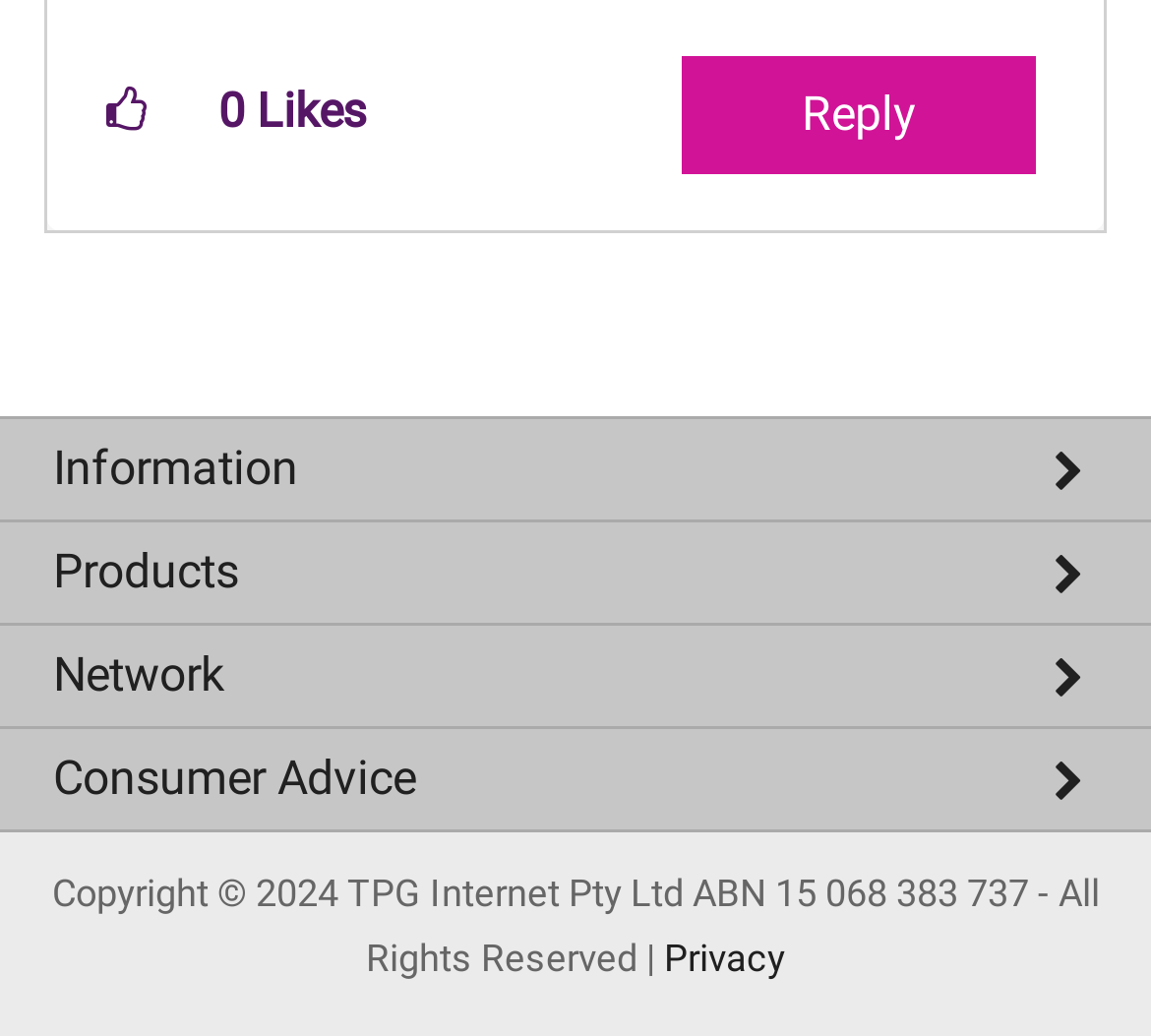Locate the bounding box coordinates of the clickable area needed to fulfill the instruction: "Reply to this post".

[0.592, 0.055, 0.9, 0.169]